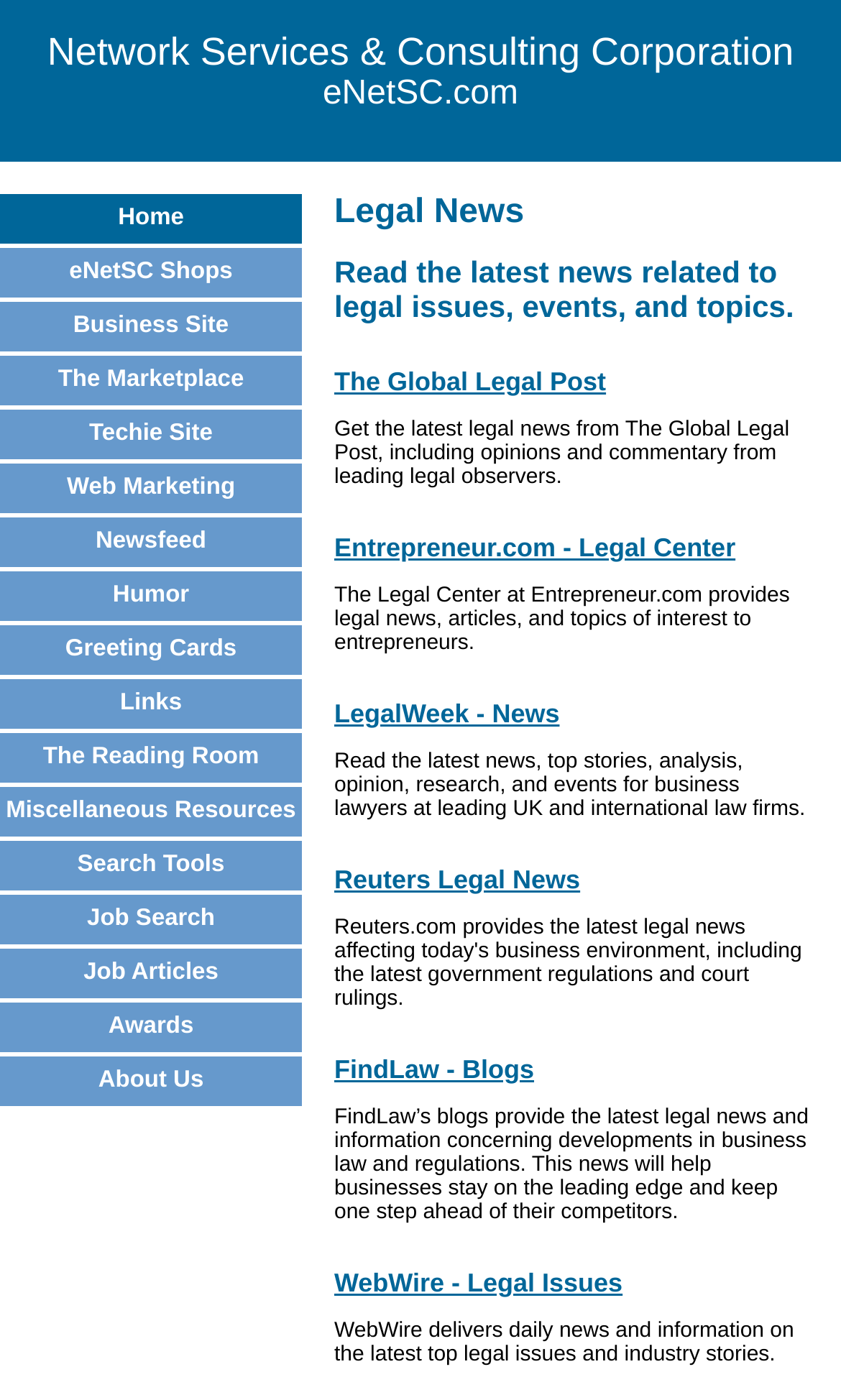Please provide a comprehensive response to the question below by analyzing the image: 
What is the topic of the news articles on this webpage?

The webpage has multiple headings and links related to legal news, such as 'The Global Legal Post', 'LegalWeek - News', and 'Reuters Legal News'. This suggests that the topic of the news articles on this webpage is legal issues.